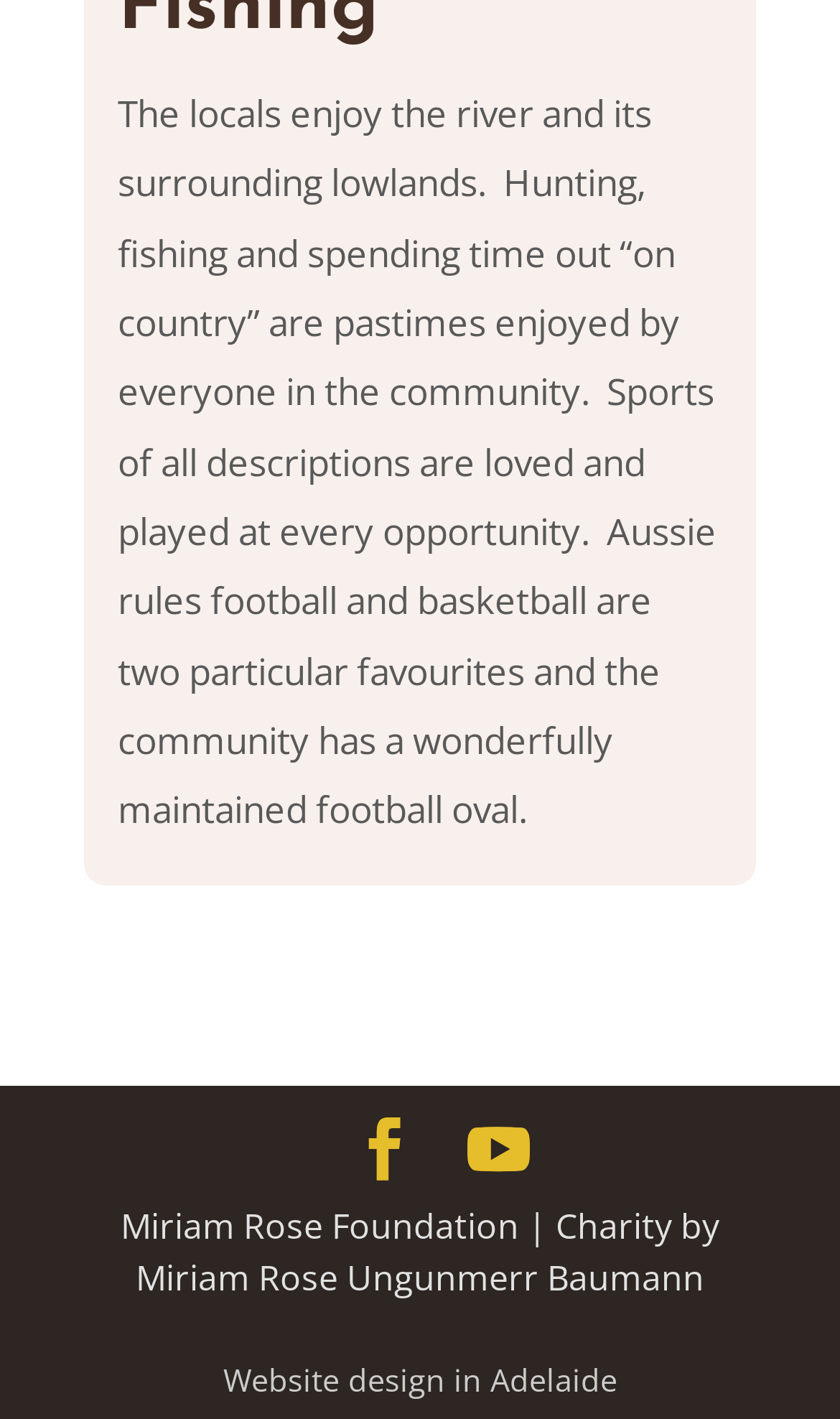Find the bounding box of the web element that fits this description: "Website design in Adelaide".

[0.265, 0.958, 0.735, 0.987]